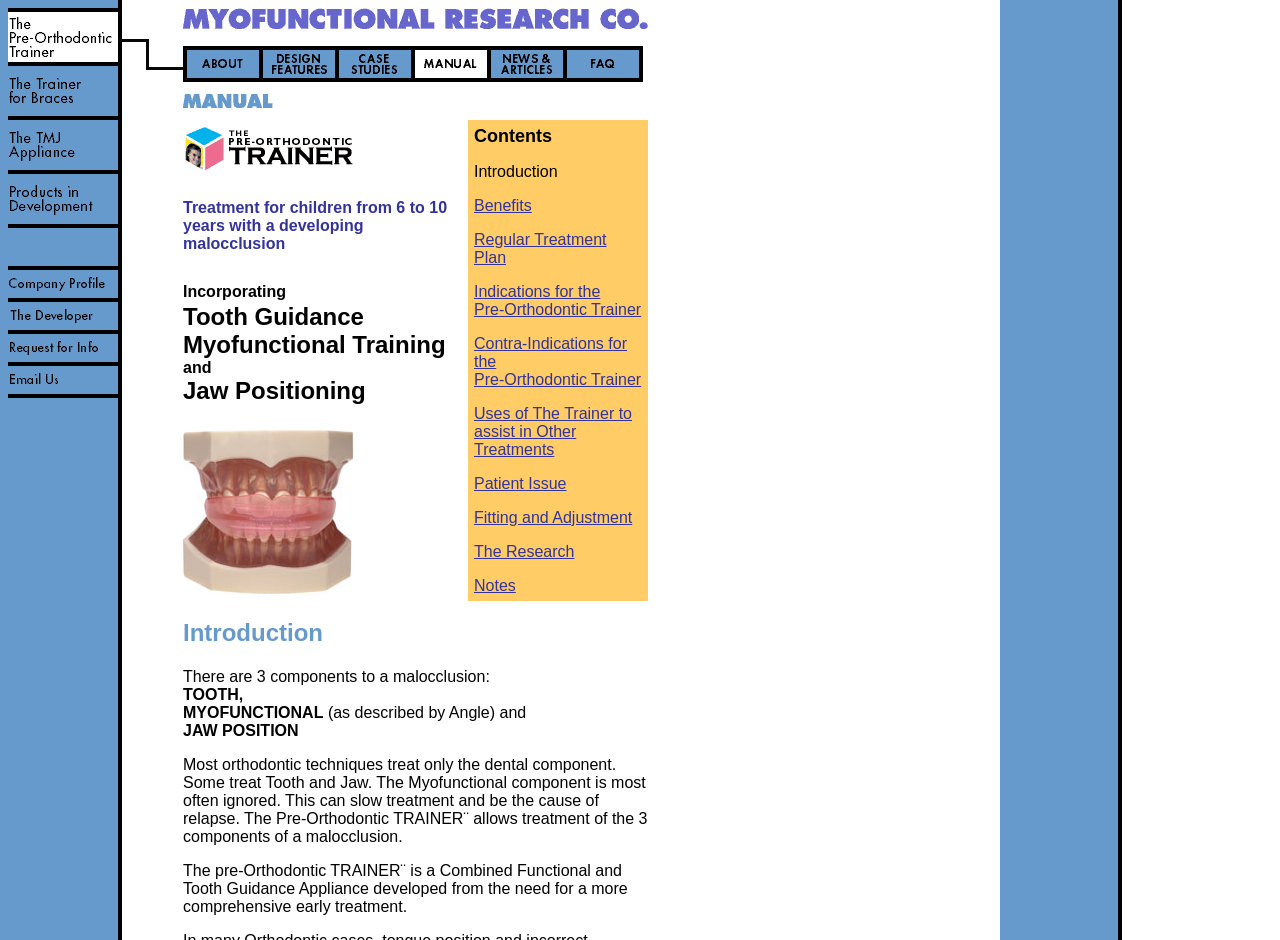Please examine the image and provide a detailed answer to the question: How many products are listed?

The products are listed in a table with 5 rows, each row containing a product name. The products are 'The Pre-Orthodontic Trainer', 'The Trainer for Braces', 'The TMJ Appliance', 'Products in Development', and an empty row.